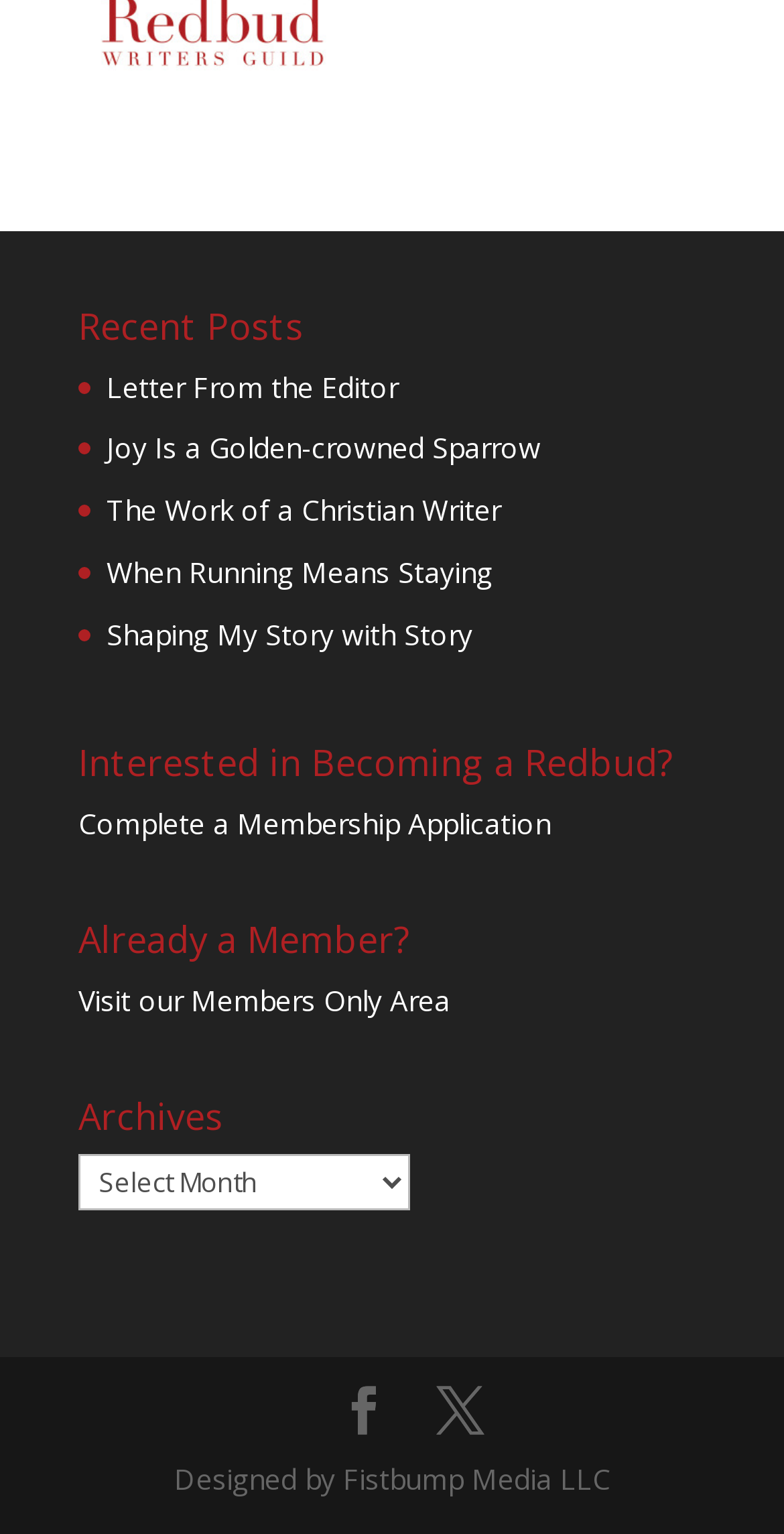Locate the bounding box coordinates of the item that should be clicked to fulfill the instruction: "read Letter From the Editor".

[0.136, 0.239, 0.508, 0.264]